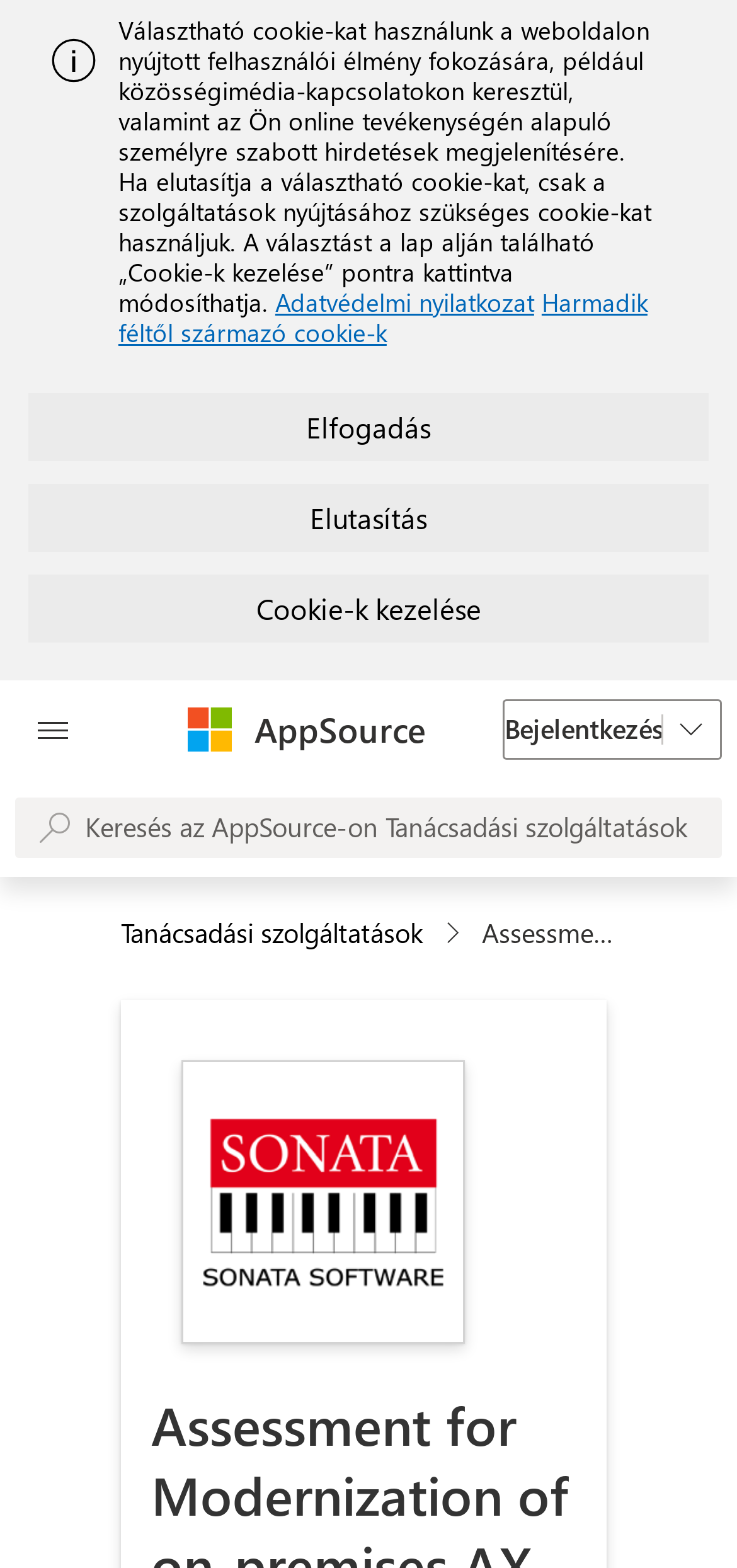Predict the bounding box coordinates of the area that should be clicked to accomplish the following instruction: "Search for services on AppSource". The bounding box coordinates should consist of four float numbers between 0 and 1, i.e., [left, top, right, bottom].

[0.021, 0.509, 0.979, 0.547]